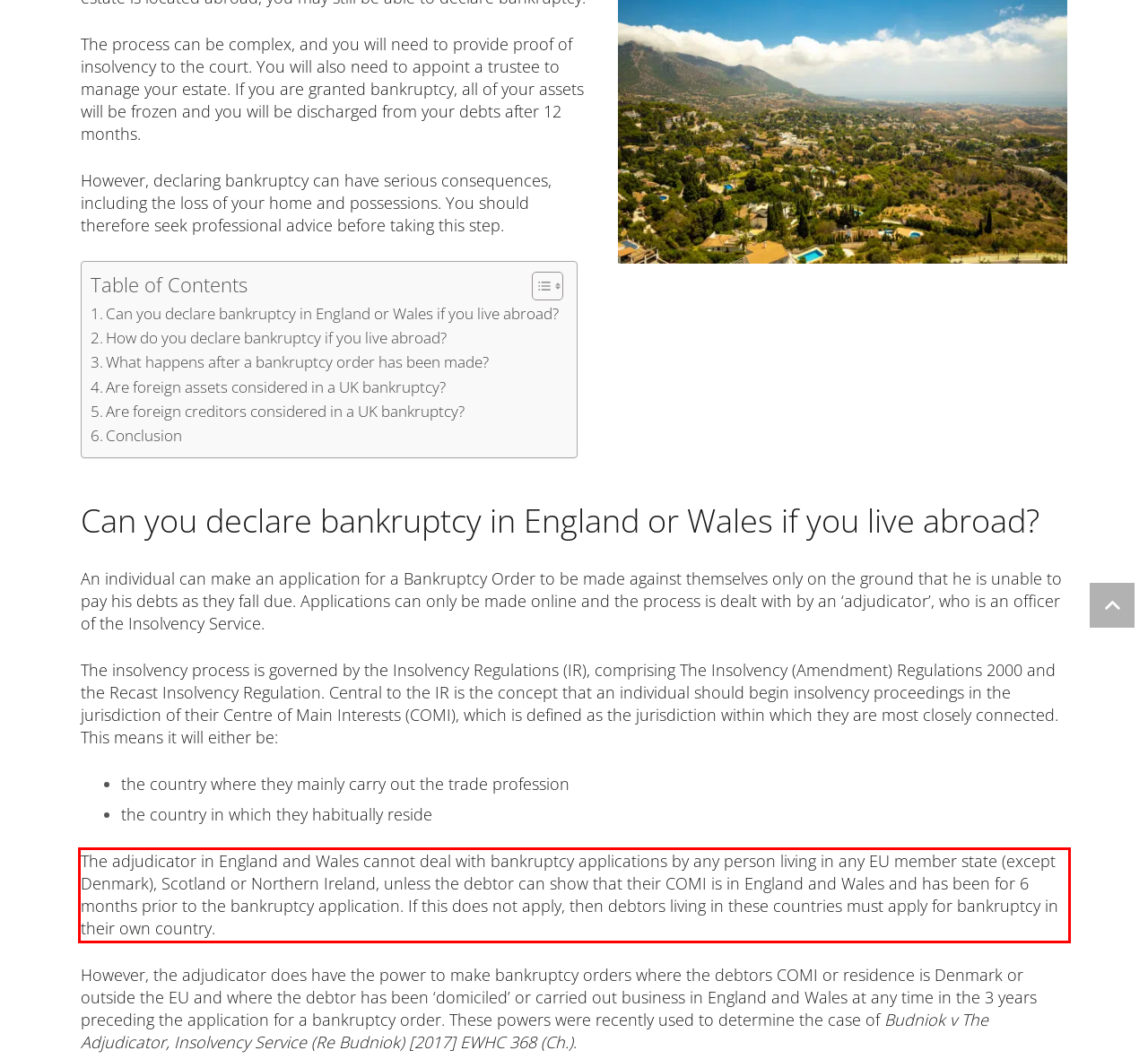You are provided with a screenshot of a webpage featuring a red rectangle bounding box. Extract the text content within this red bounding box using OCR.

The adjudicator in England and Wales cannot deal with bankruptcy applications by any person living in any EU member state (except Denmark), Scotland or Northern Ireland, unless the debtor can show that their COMI is in England and Wales and has been for 6 months prior to the bankruptcy application. If this does not apply, then debtors living in these countries must apply for bankruptcy in their own country.